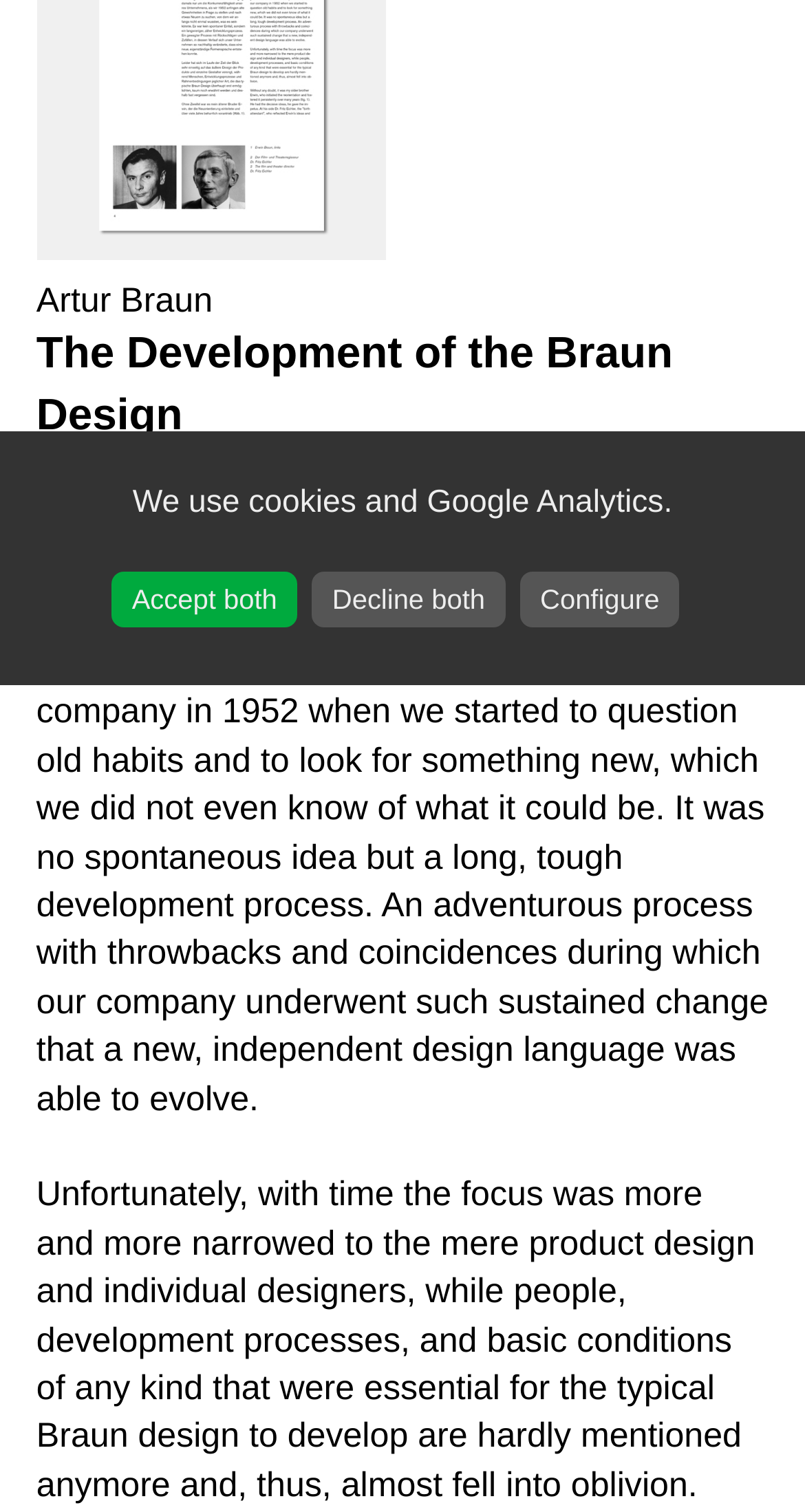Give the bounding box coordinates for this UI element: "Configure". The coordinates should be four float numbers between 0 and 1, arranged as [left, top, right, bottom].

[0.645, 0.378, 0.845, 0.415]